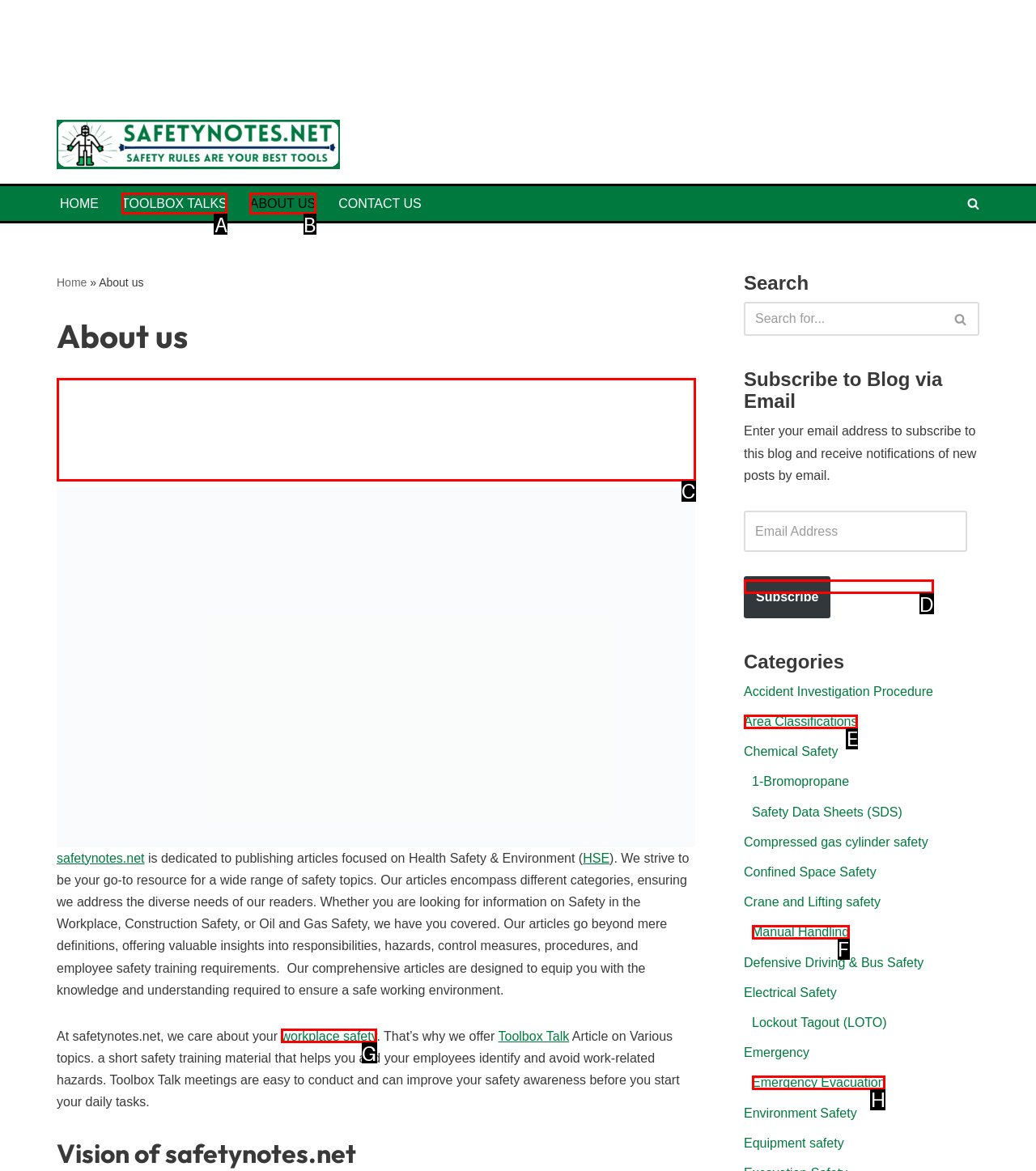Select the appropriate HTML element to click for the following task: Learn about 'Accident Investigation Procedure'
Answer with the letter of the selected option from the given choices directly.

D